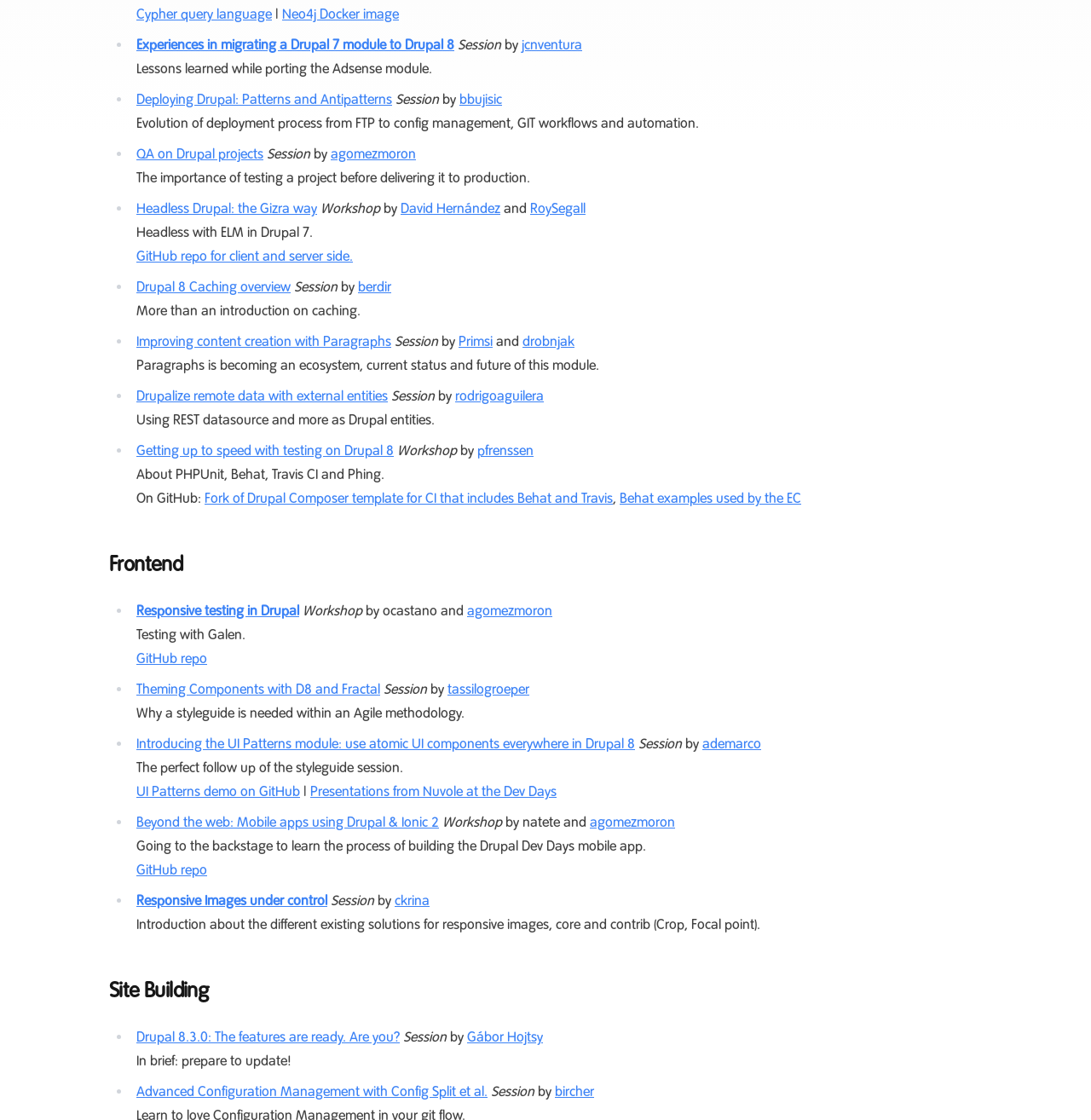Determine the bounding box coordinates for the HTML element mentioned in the following description: "UI Patterns demo on GitHub". The coordinates should be a list of four floats ranging from 0 to 1, represented as [left, top, right, bottom].

[0.125, 0.699, 0.275, 0.713]